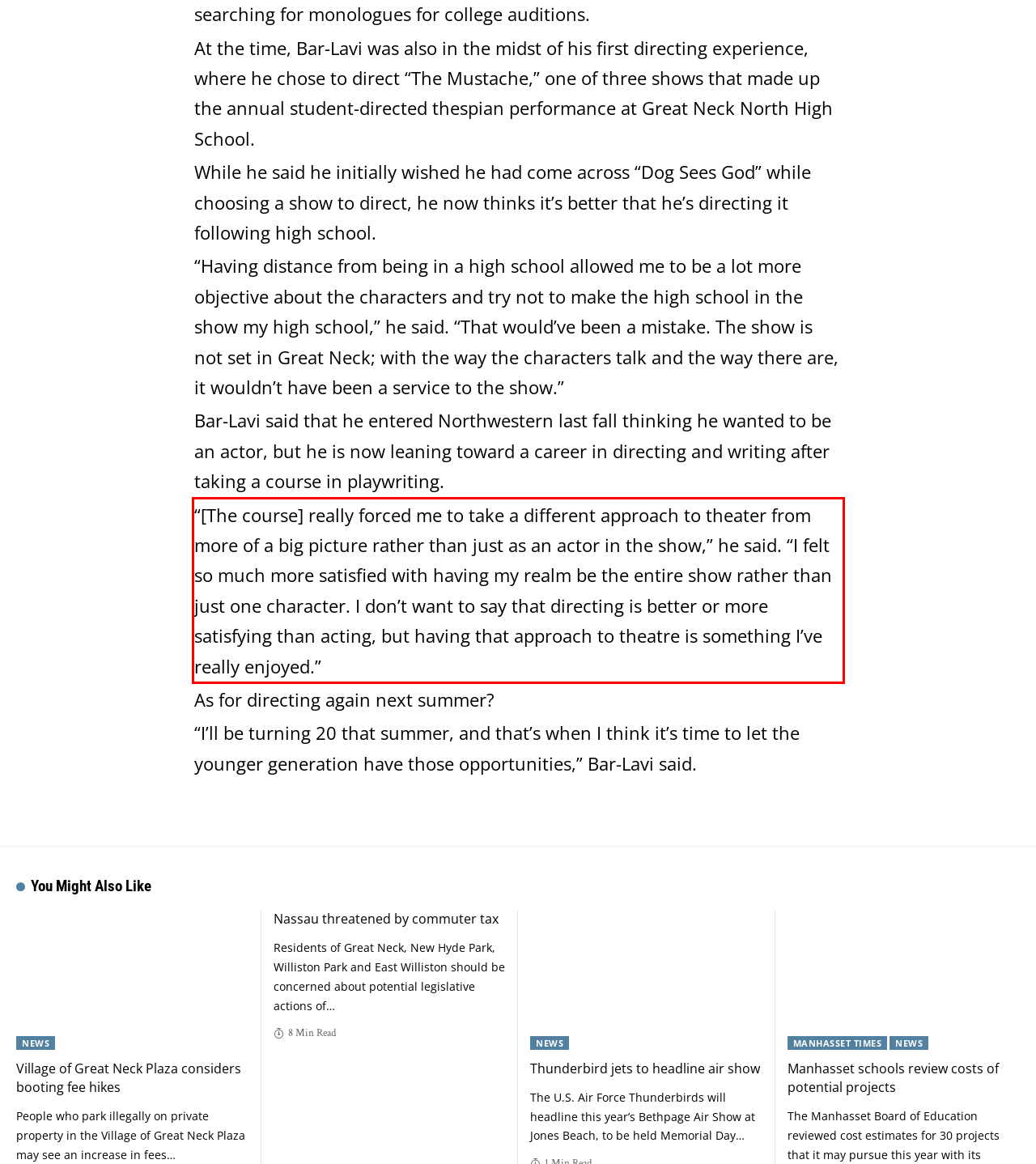Analyze the screenshot of a webpage where a red rectangle is bounding a UI element. Extract and generate the text content within this red bounding box.

“[The course] really forced me to take a different approach to theater from more of a big picture rather than just as an actor in the show,” he said. “I felt so much more satisfied with having my realm be the entire show rather than just one character. I don’t want to say that directing is better or more satisfying than acting, but having that approach to theatre is something I’ve really enjoyed.”